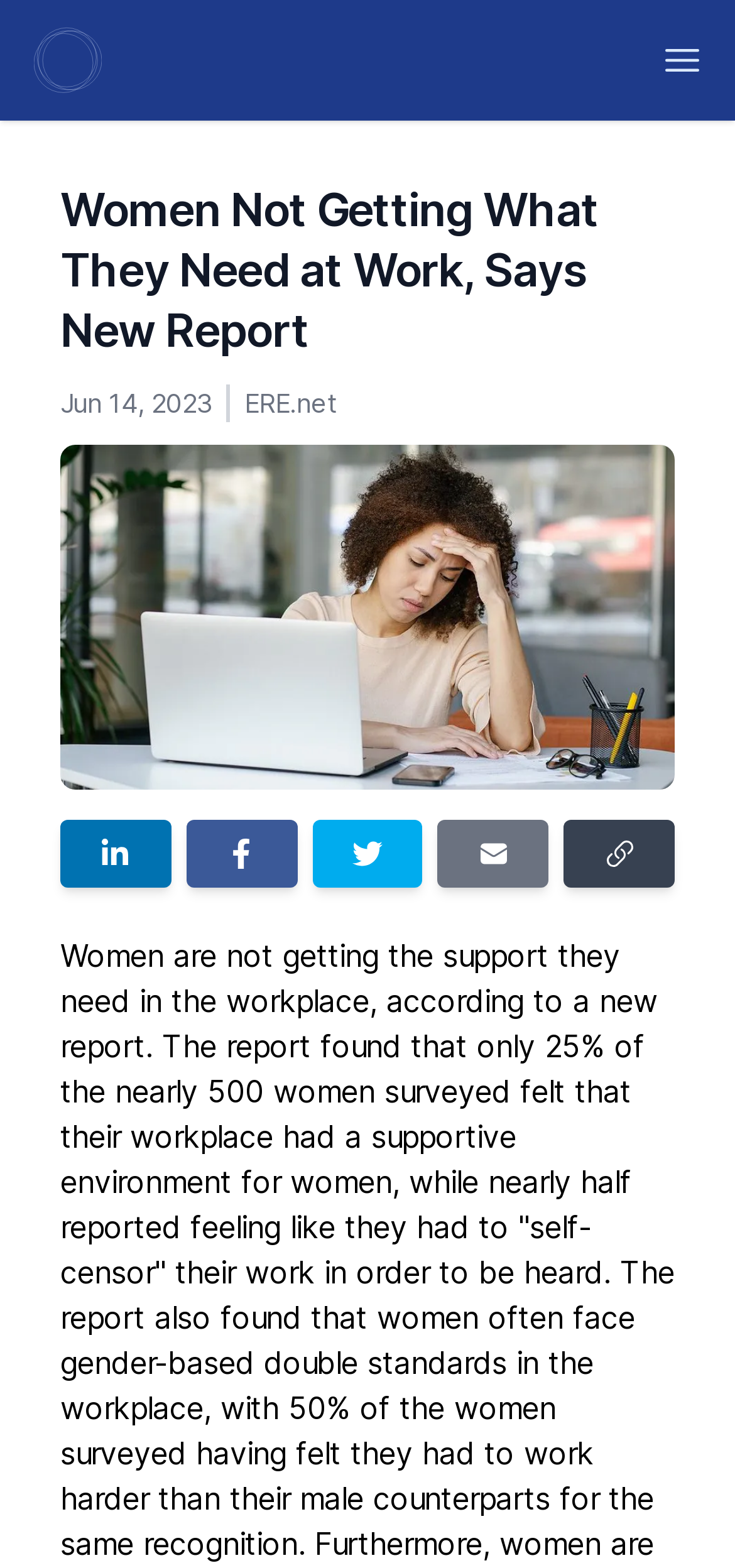From the webpage screenshot, identify the region described by parent_node: Copied! aria-label="Share on LinkedIn". Provide the bounding box coordinates as (top-left x, top-left y, bottom-right x, bottom-right y), with each value being a floating point number between 0 and 1.

[0.082, 0.523, 0.233, 0.567]